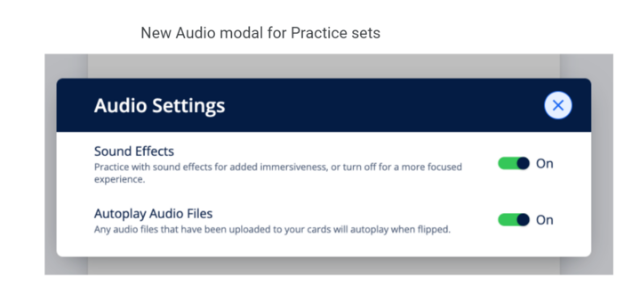Respond concisely with one word or phrase to the following query:
What is the current state of the toggles for both options?

On